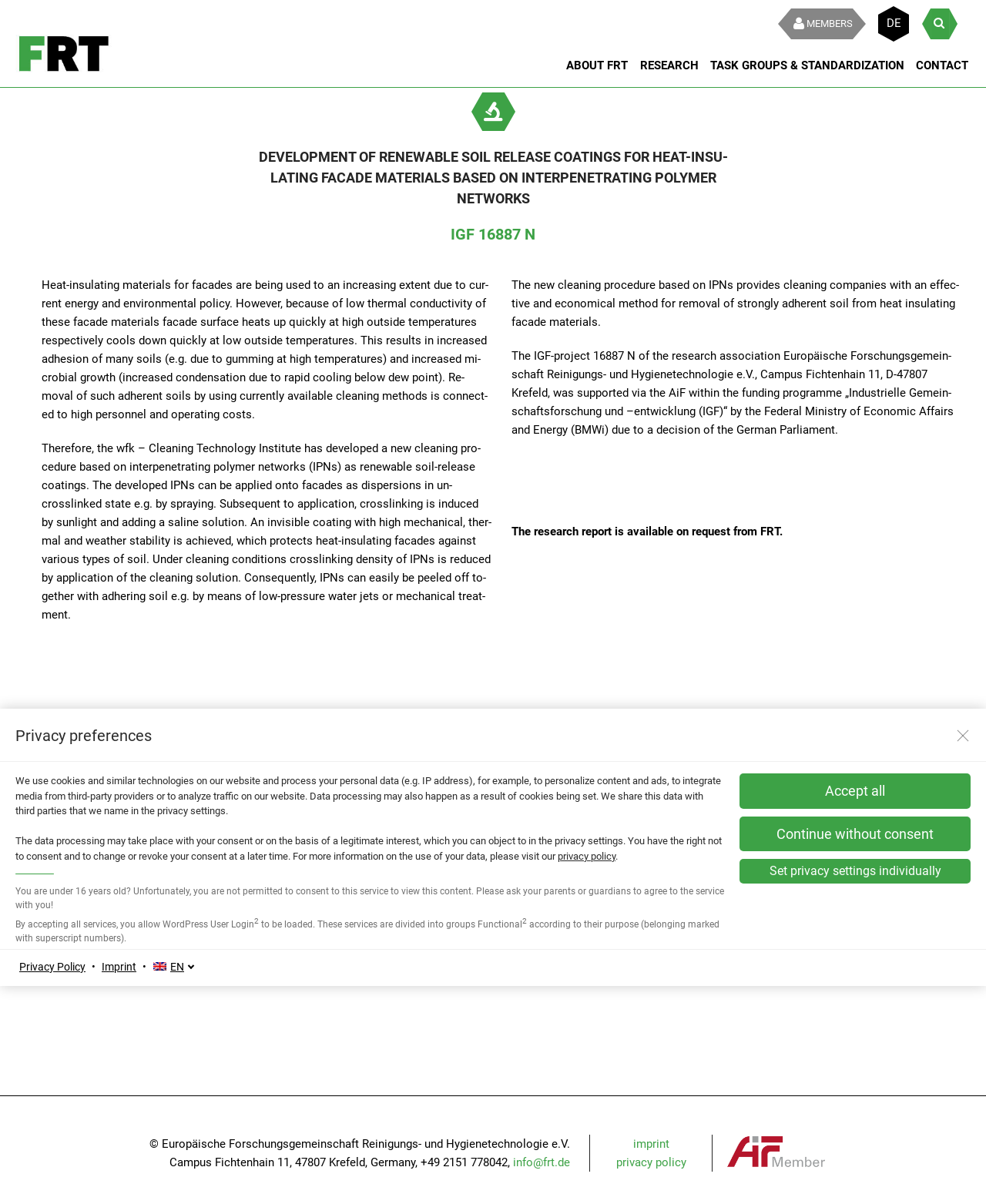Find and indicate the bounding box coordinates of the region you should select to follow the given instruction: "Click RESEARCH".

[0.643, 0.038, 0.714, 0.07]